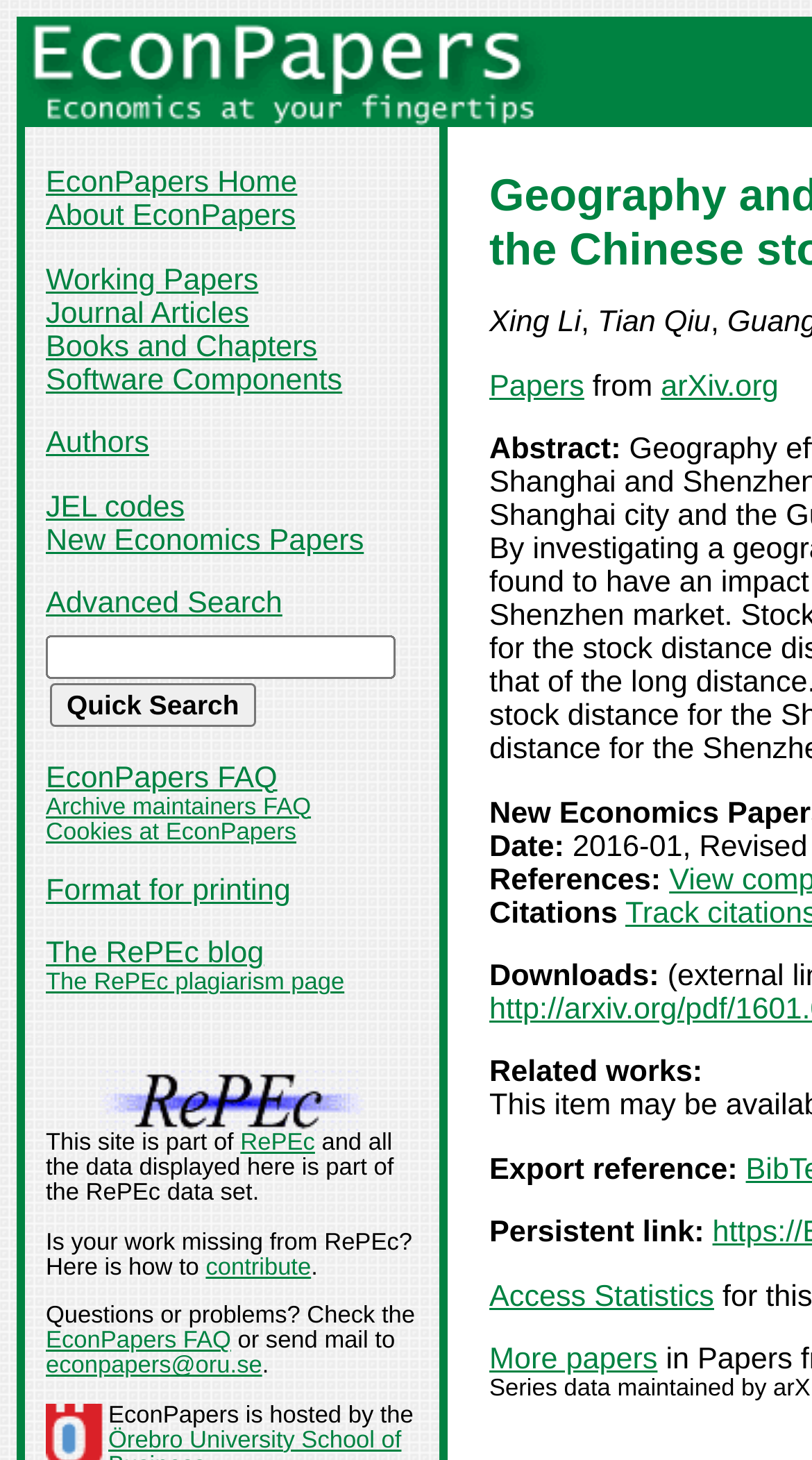Determine the bounding box coordinates for the area that needs to be clicked to fulfill this task: "Read the abstract". The coordinates must be given as four float numbers between 0 and 1, i.e., [left, top, right, bottom].

[0.603, 0.297, 0.765, 0.32]